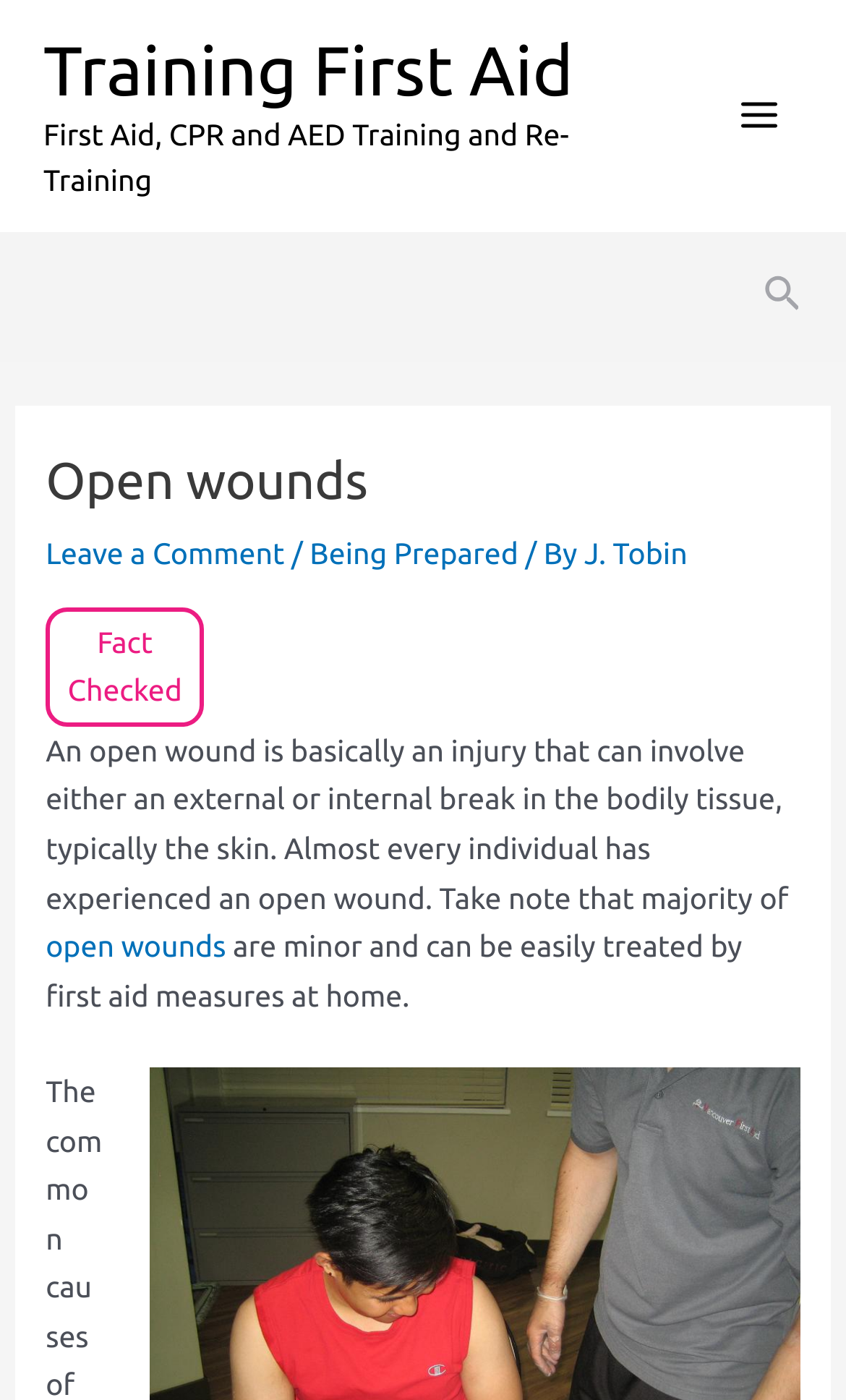What is the topic of the article?
Based on the visual content, answer with a single word or a brief phrase.

Open wounds